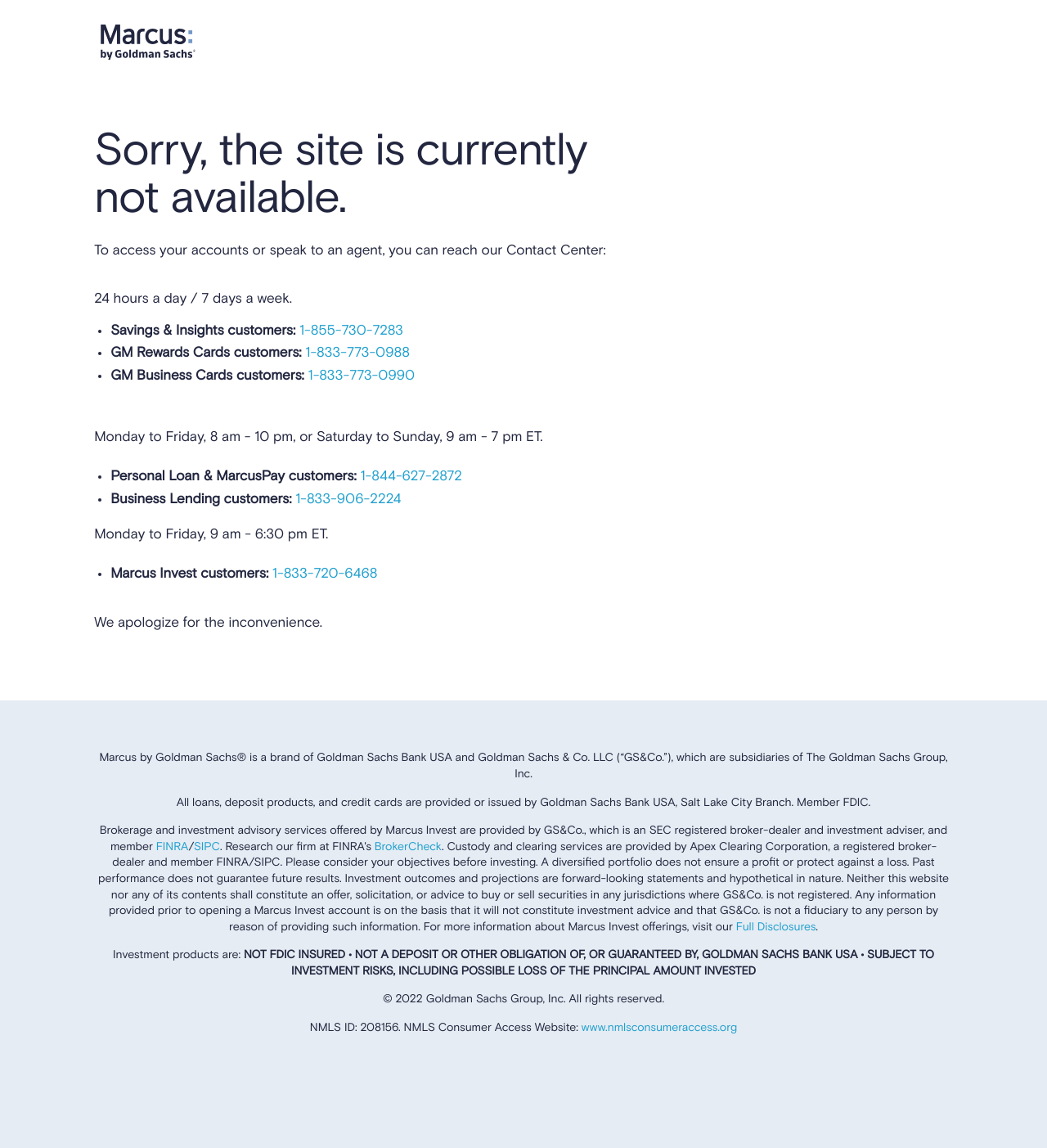Can you find the bounding box coordinates of the area I should click to execute the following instruction: "Click on the link to contact the Contact Center"?

[0.282, 0.282, 0.385, 0.294]